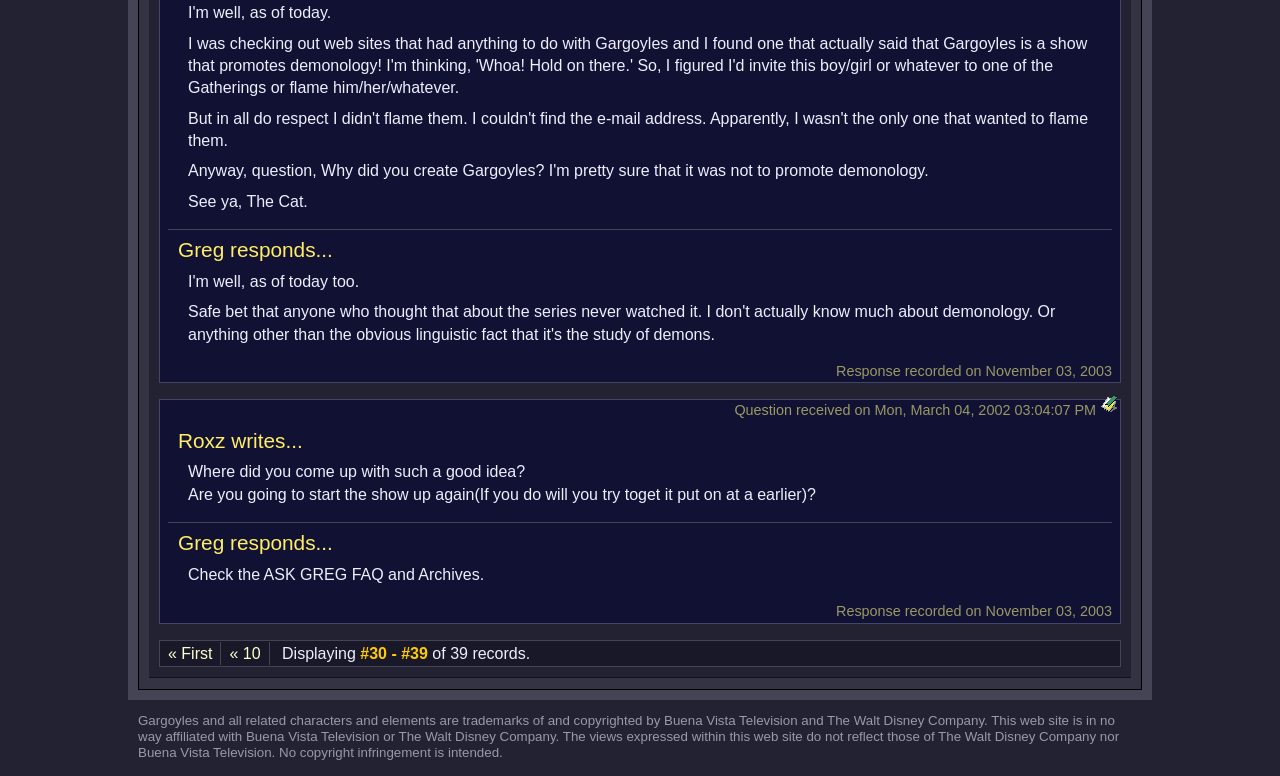Who responds to Roxz's question?
From the details in the image, provide a complete and detailed answer to the question.

I found the question 'Where did you come up with such a good idea?' asked by Roxz, and then I found the response 'Check the ASK GREG FAQ and Archives.' with the heading 'Greg responds...' above it, so I concluded that Greg responds to Roxz's question.